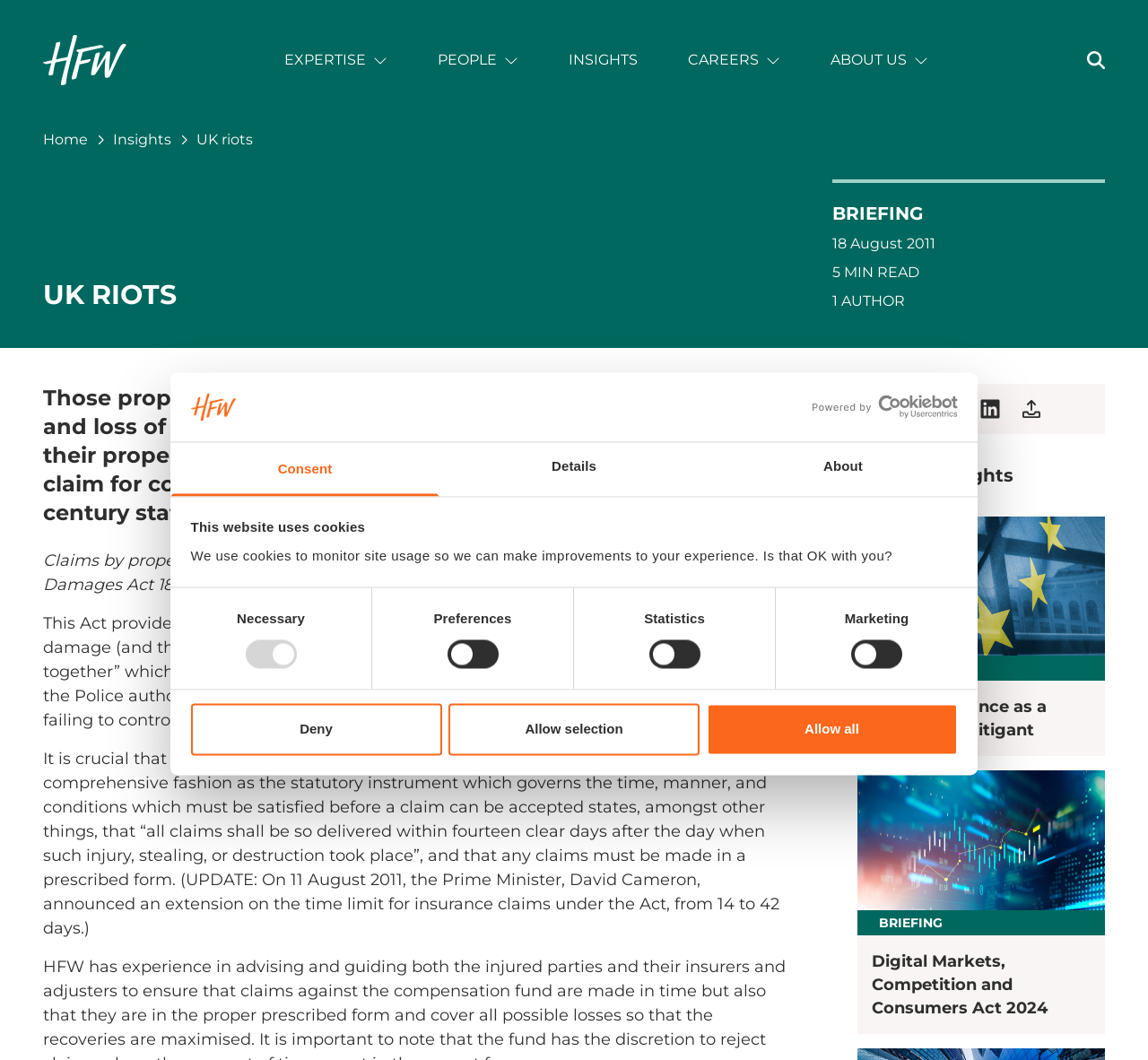Give a one-word or short phrase answer to the question: 
What is the purpose of the Riot (Damages) Act 1886?

No-fault compensation